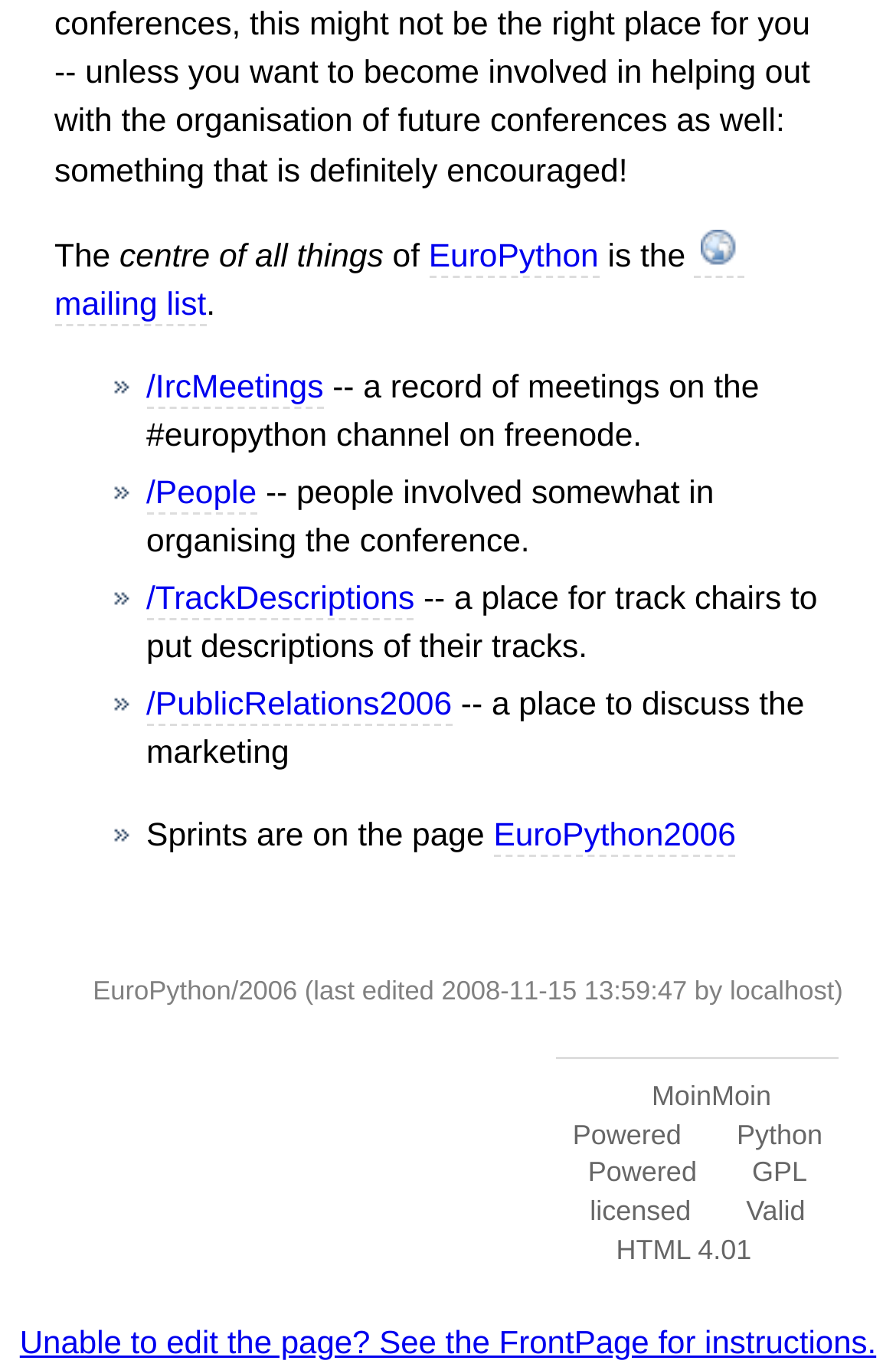Respond with a single word or phrase to the following question: How many list markers are on the webpage?

4